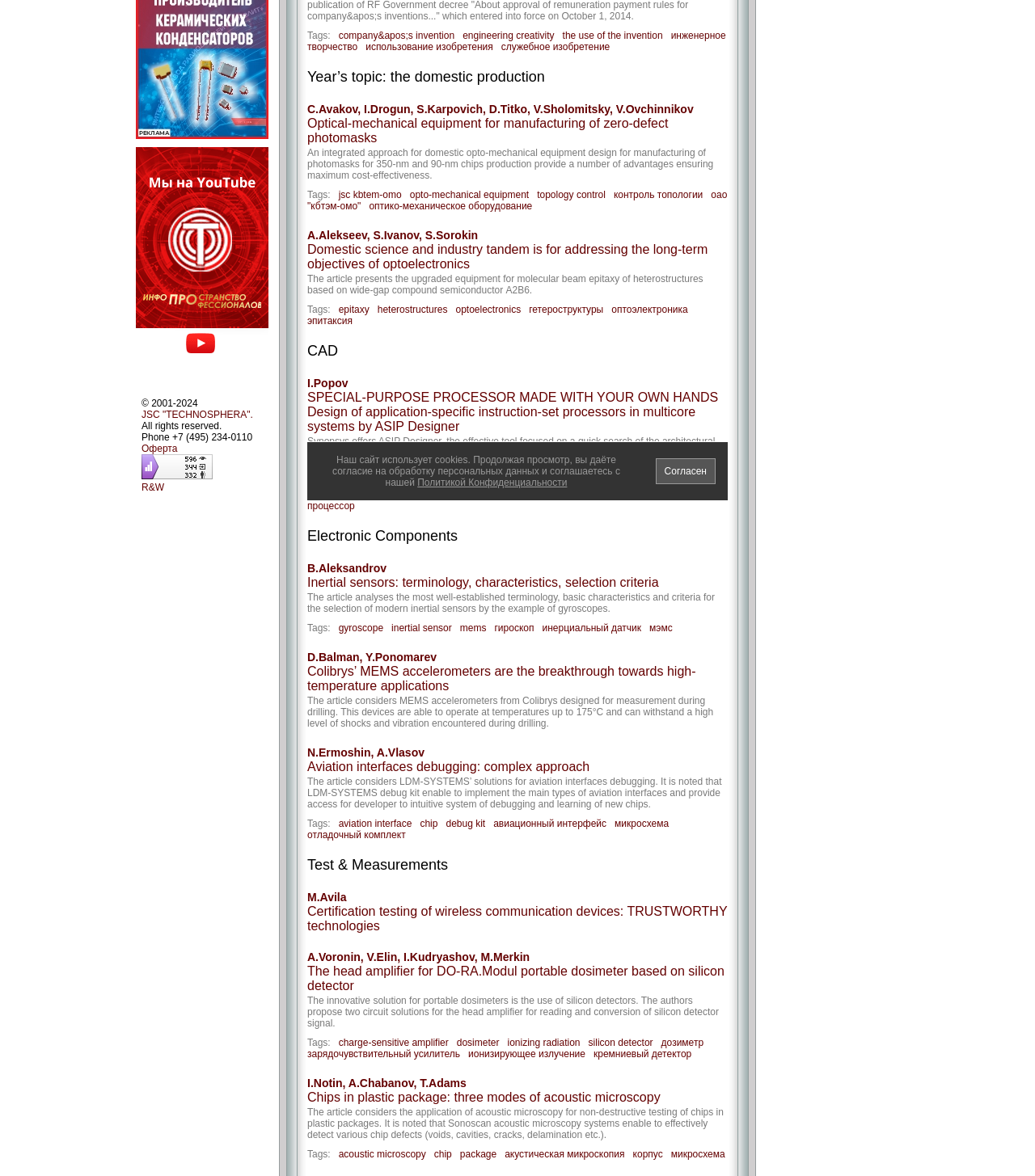Find the bounding box of the web element that fits this description: "application-specific instruction-set processor (asip)".

[0.327, 0.406, 0.537, 0.416]